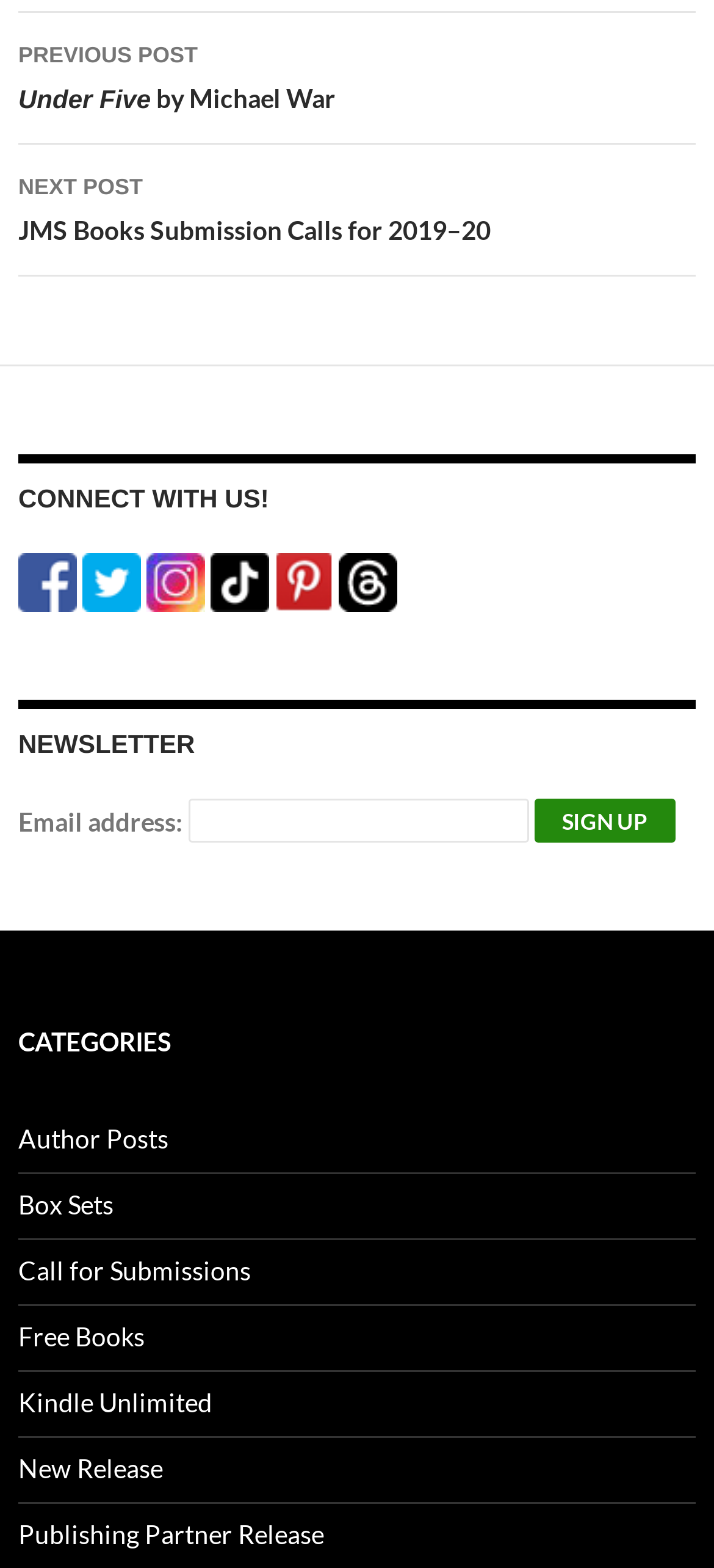Find the bounding box coordinates for the area you need to click to carry out the instruction: "Click on the sign up button". The coordinates should be four float numbers between 0 and 1, indicated as [left, top, right, bottom].

[0.749, 0.509, 0.946, 0.538]